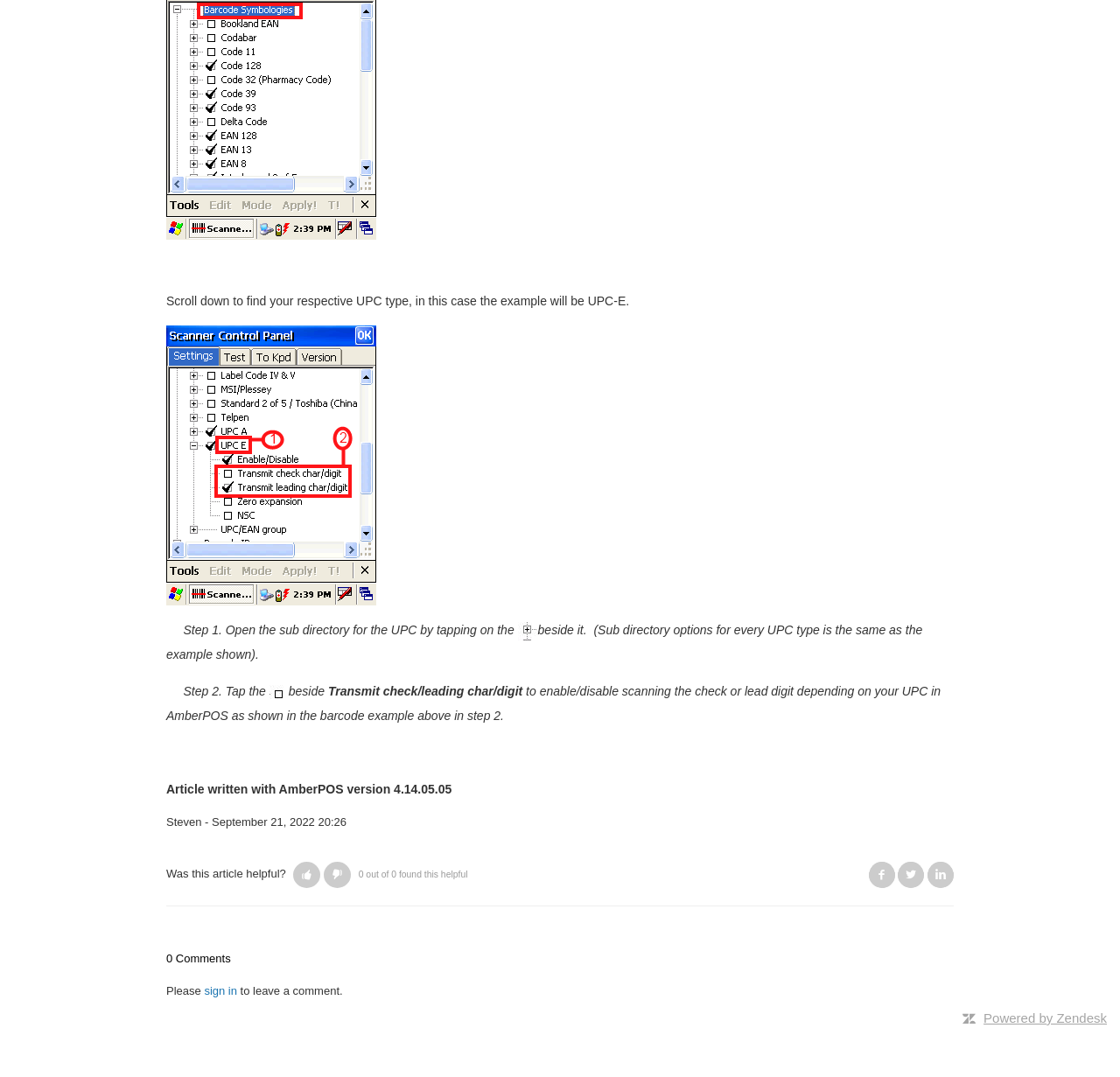What is the purpose of the buttons and ?
Provide a short answer using one word or a brief phrase based on the image.

To rate the article